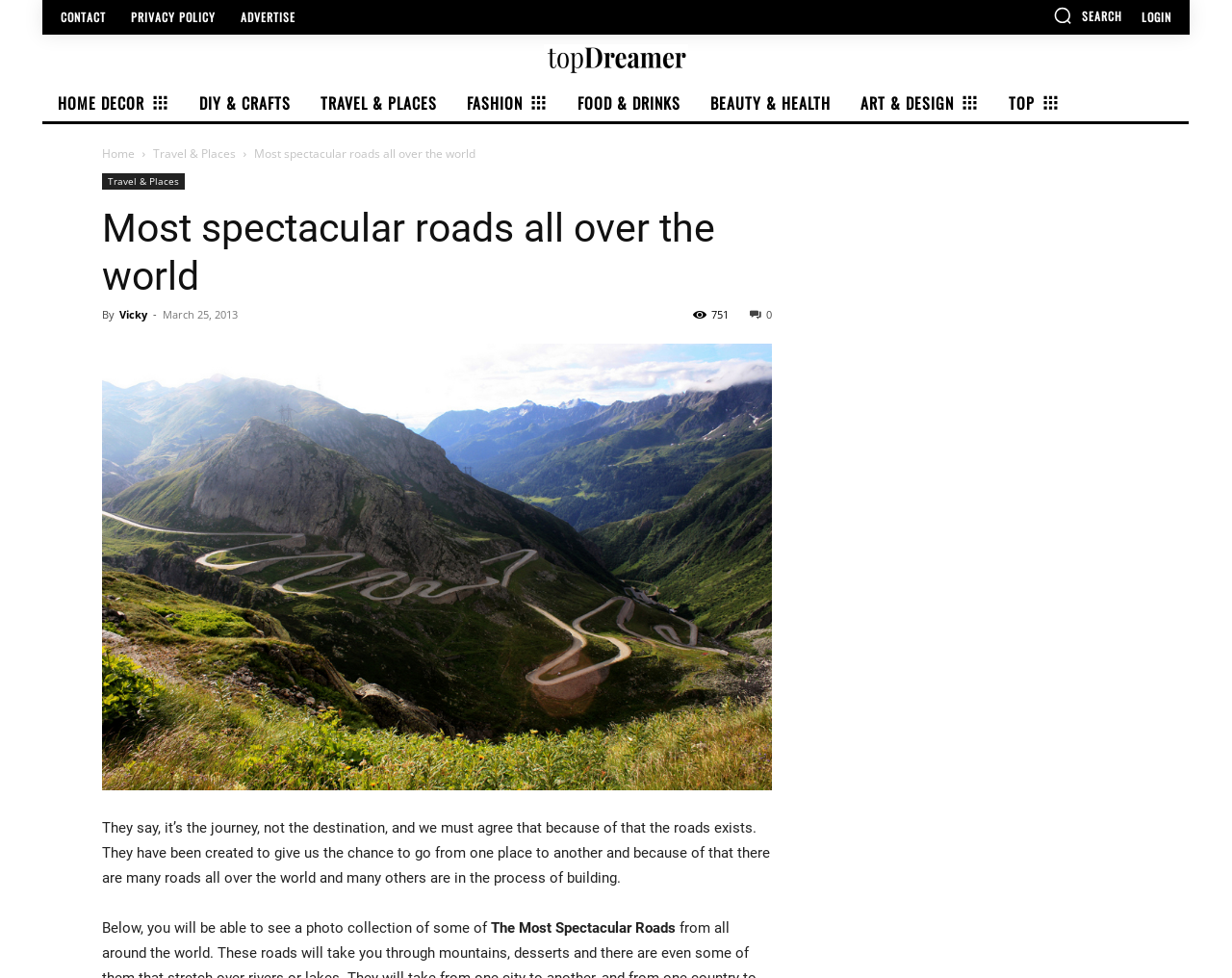Identify the bounding box coordinates of the section to be clicked to complete the task described by the following instruction: "Check out the logo". The coordinates should be four float numbers between 0 and 1, formatted as [left, top, right, bottom].

[0.034, 0.045, 0.966, 0.076]